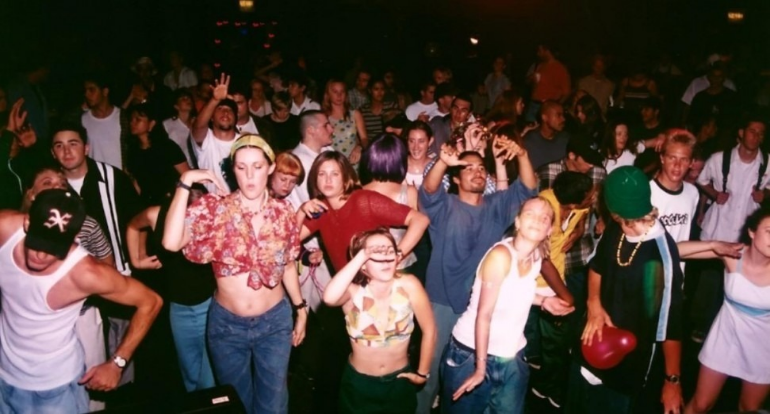Generate a detailed explanation of the scene depicted in the image.

The image captures a vibrant and energetic scene from the late '90s rave culture, featuring a diverse crowd immersed in the music and atmosphere of a lively party. The attendees, dressed in a mix of casual and colorful clothing, reflect the eclectic fashion of the era, with notable styles including crop tops, wide-leg jeans, and statement accessories. 

In the foreground, a group of young people express their enjoyment through dynamic dance moves, embodying the spirit of freedom and expression synonymous with rave parties. The ambiance is filled with excitement as participants seem to be lost in the rhythm, showcasing joyous interactions amidst flashing lights and a pulsating beat. This image beautifully encapsulates the essence of Blackburn’s acid house rave scene that flourished from 1988 to 1991, which has been commemorated in a new online archive celebrating this influential and transformative period in music history.